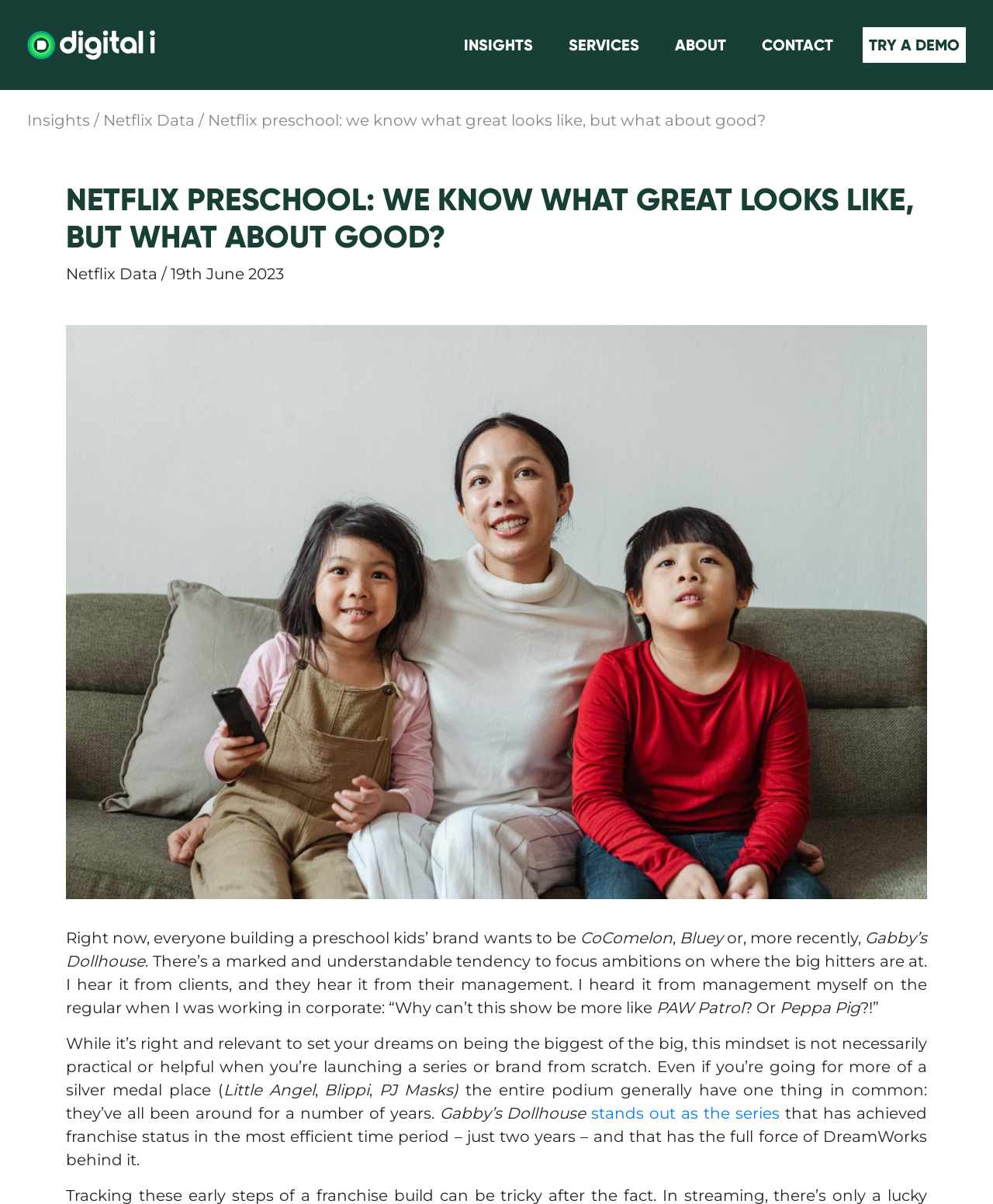Find the bounding box coordinates of the area that needs to be clicked in order to achieve the following instruction: "Click on the 'TRY A DEMO.' link". The coordinates should be specified as four float numbers between 0 and 1, i.e., [left, top, right, bottom].

[0.869, 0.023, 0.973, 0.052]